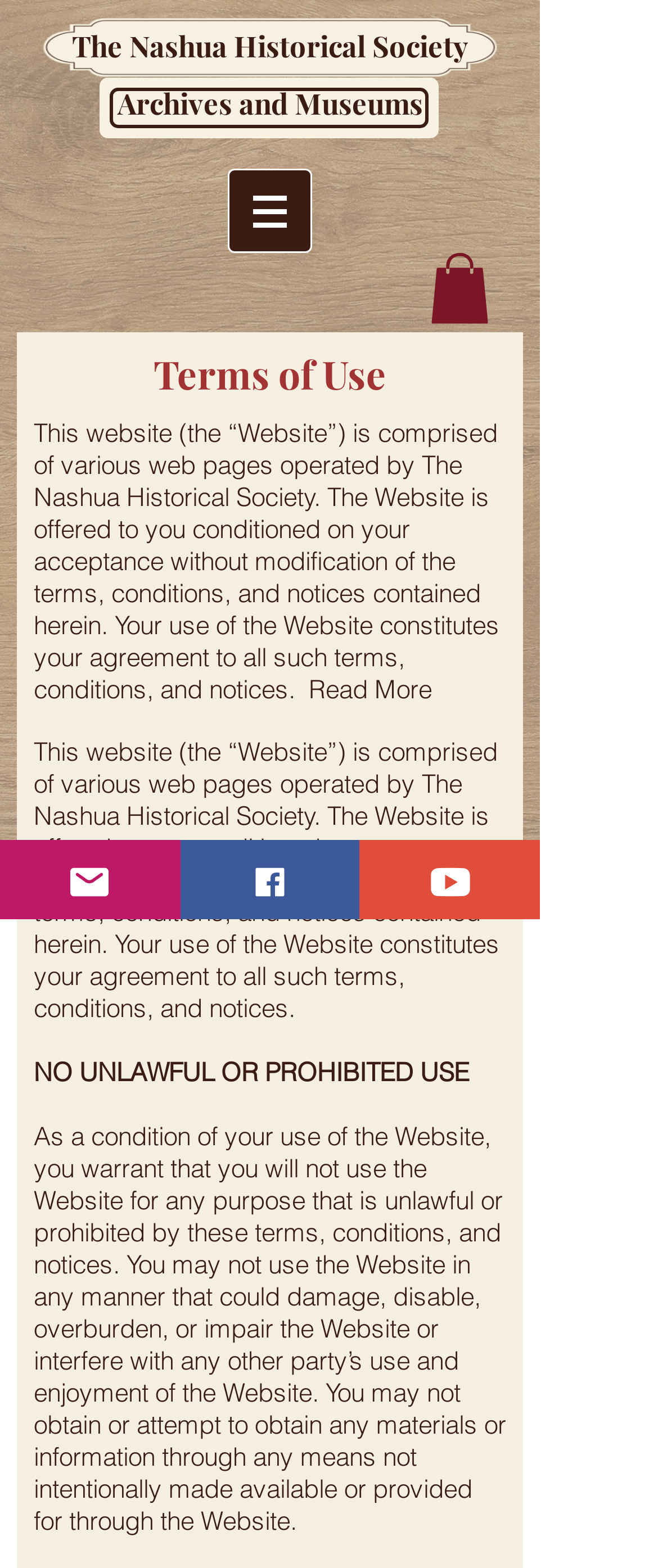How many social media links are present on the website?
With the help of the image, please provide a detailed response to the question.

The answer can be found by counting the number of link elements with images. There are three links with images, namely 'Email', 'Facebook', and 'YouTube'.